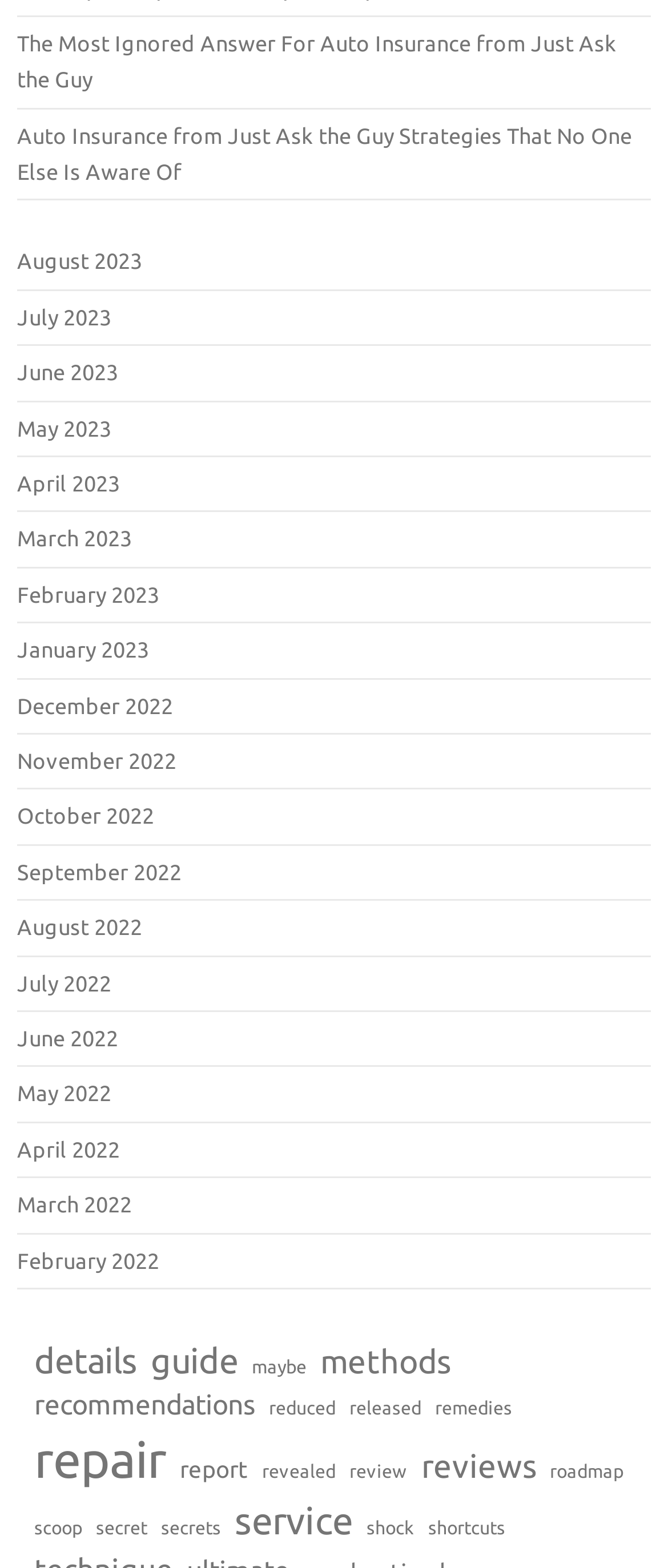Answer the question using only one word or a concise phrase: How many links are there on this webpage?

99